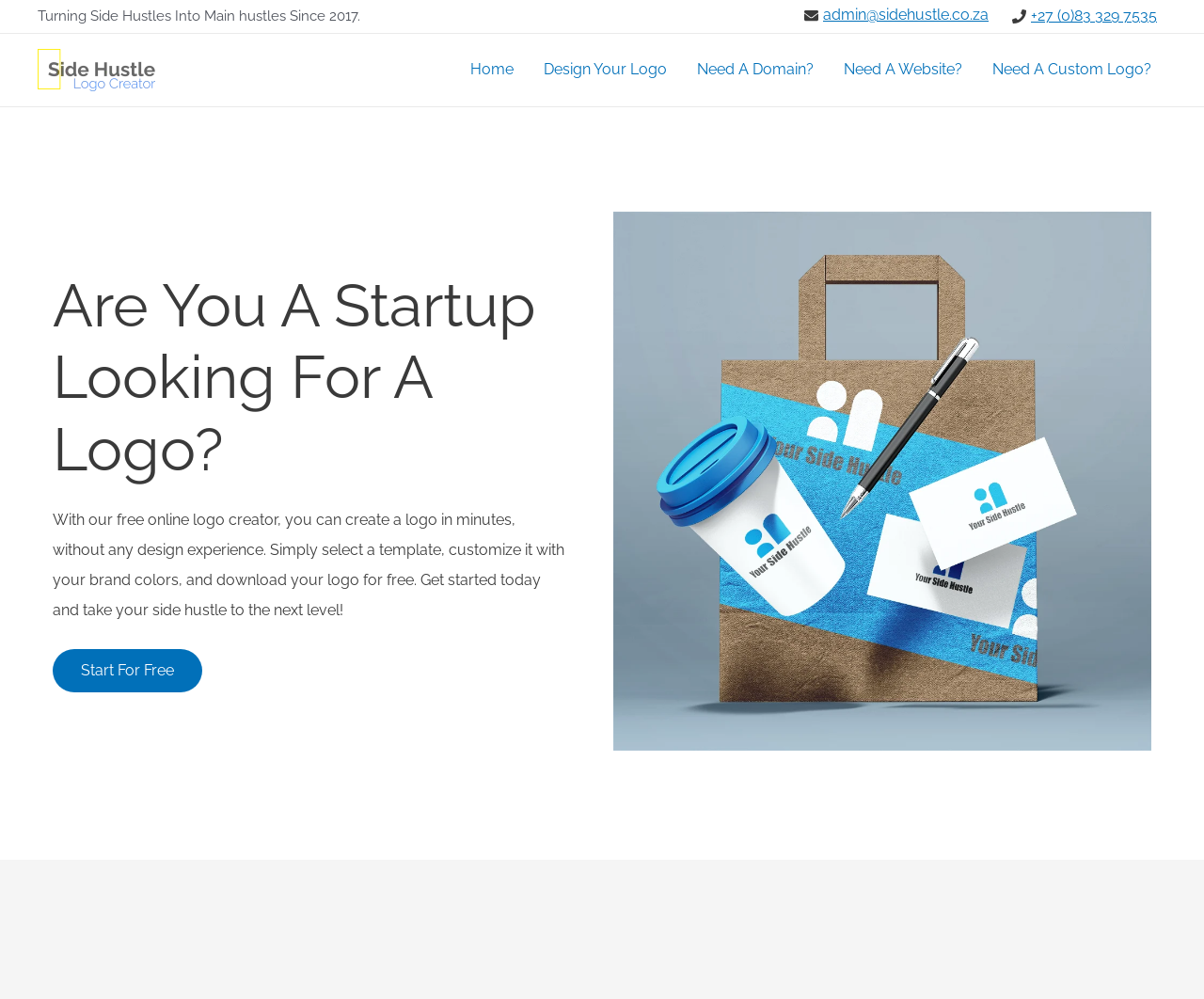What is the purpose of the website?
Based on the image, give a concise answer in the form of a single word or short phrase.

Create a logo for a side hustle